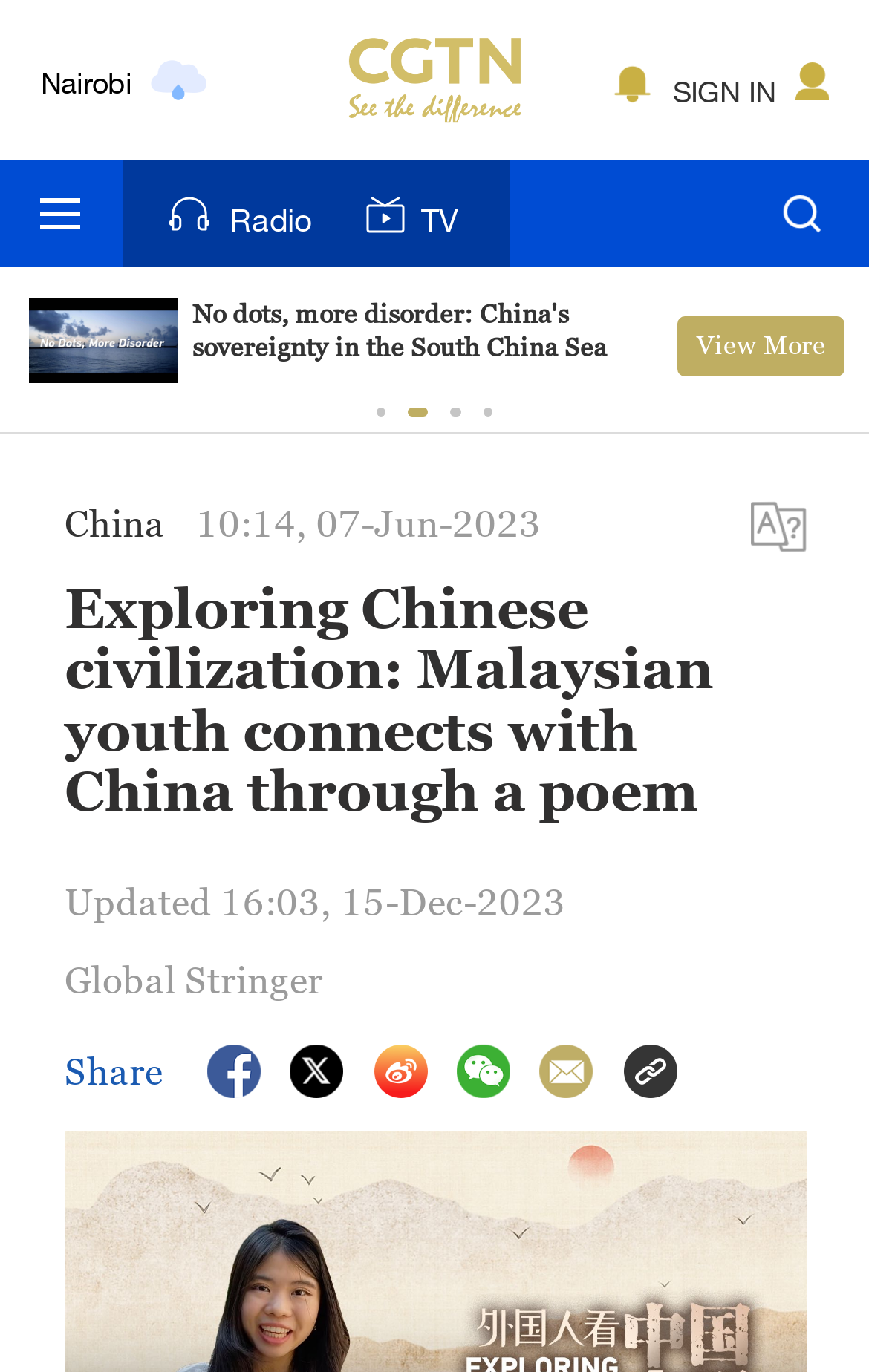Answer the following in one word or a short phrase: 
How many cities are listed with weather information?

8